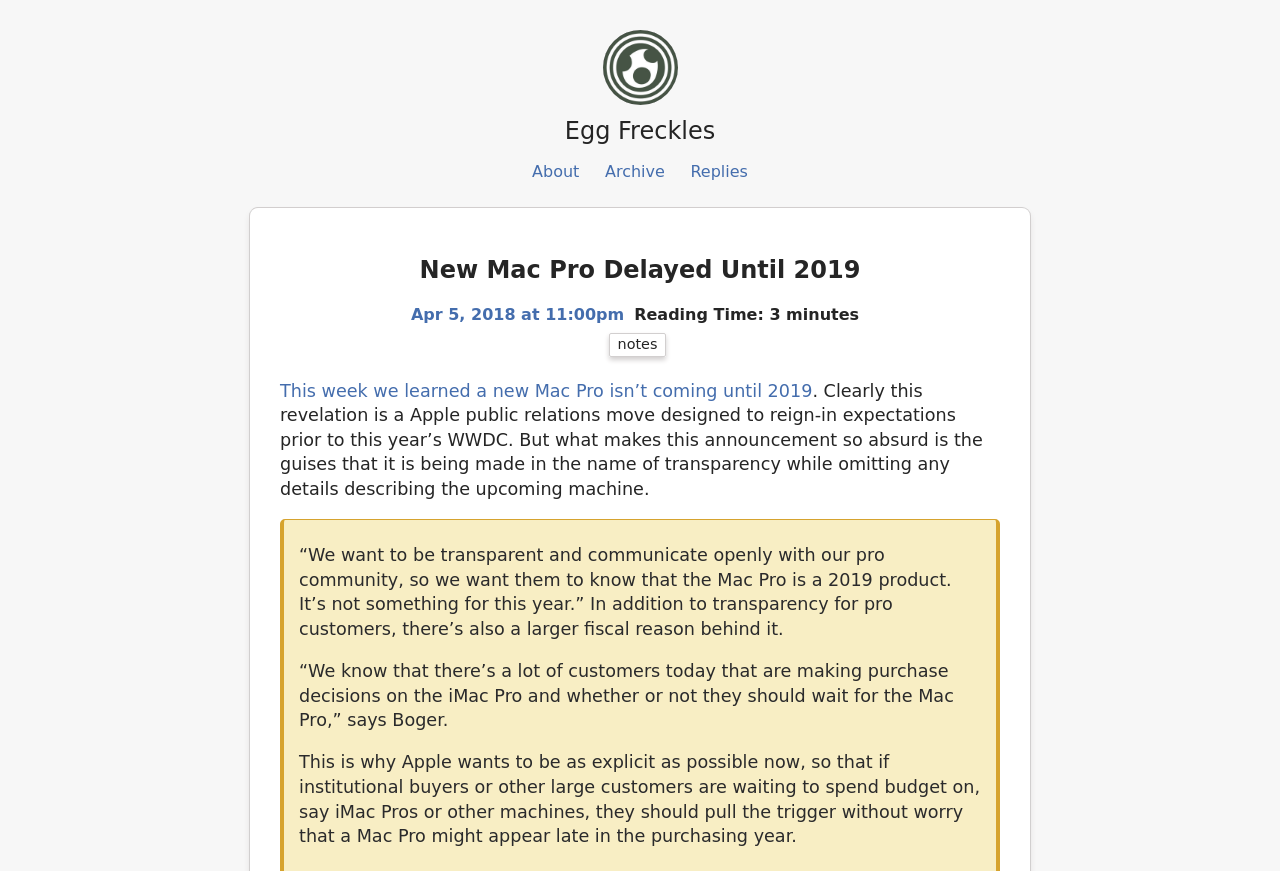Please find the bounding box coordinates (top-left x, top-left y, bottom-right x, bottom-right y) in the screenshot for the UI element described as follows: alt="Egg Freckles"

[0.471, 0.065, 0.529, 0.088]